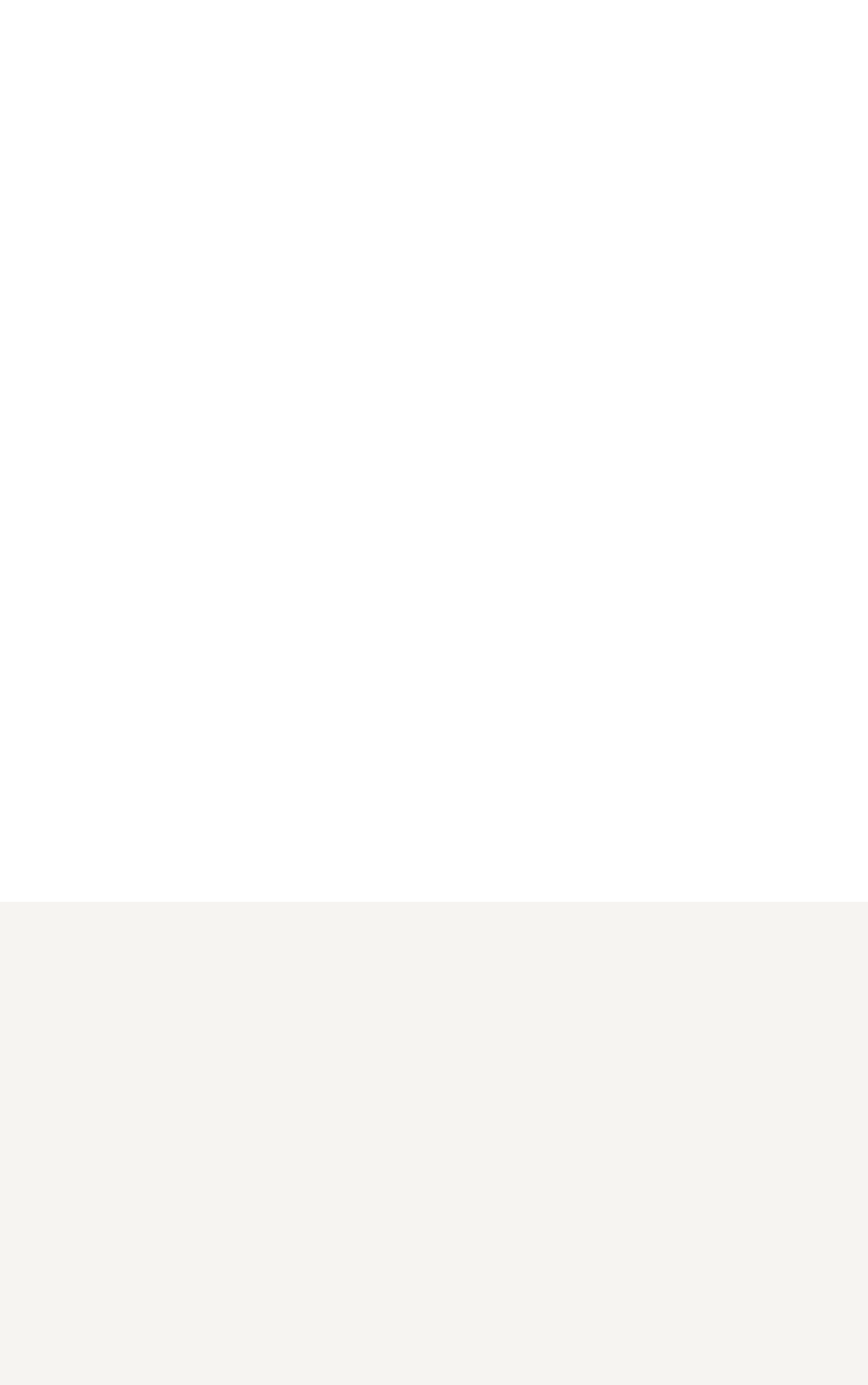What is the second section of the webpage?
Give a one-word or short phrase answer based on the image.

Reviews